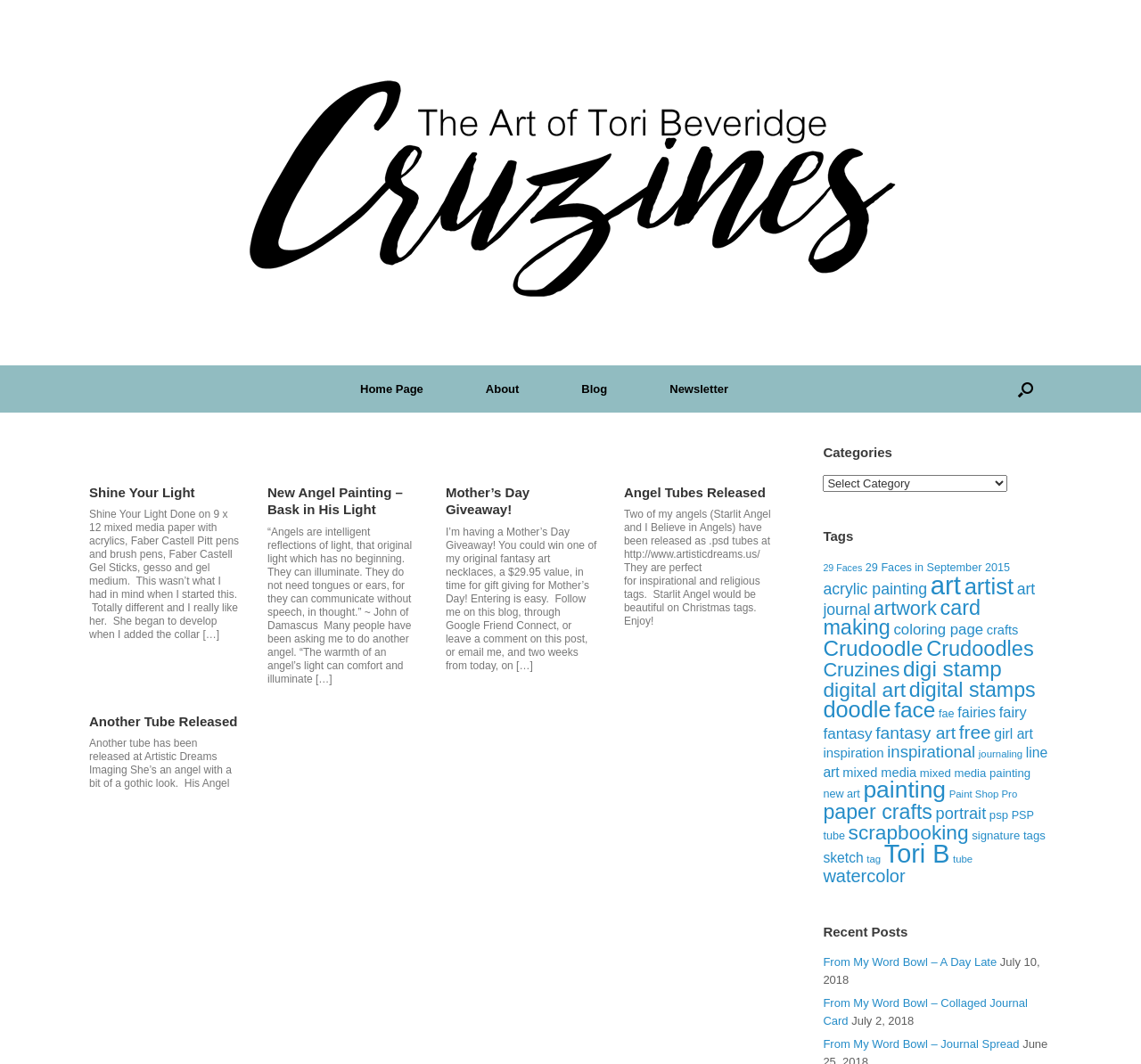Please identify the bounding box coordinates of the area that needs to be clicked to fulfill the following instruction: "View the 'Recent Posts'."

[0.721, 0.867, 0.922, 0.884]